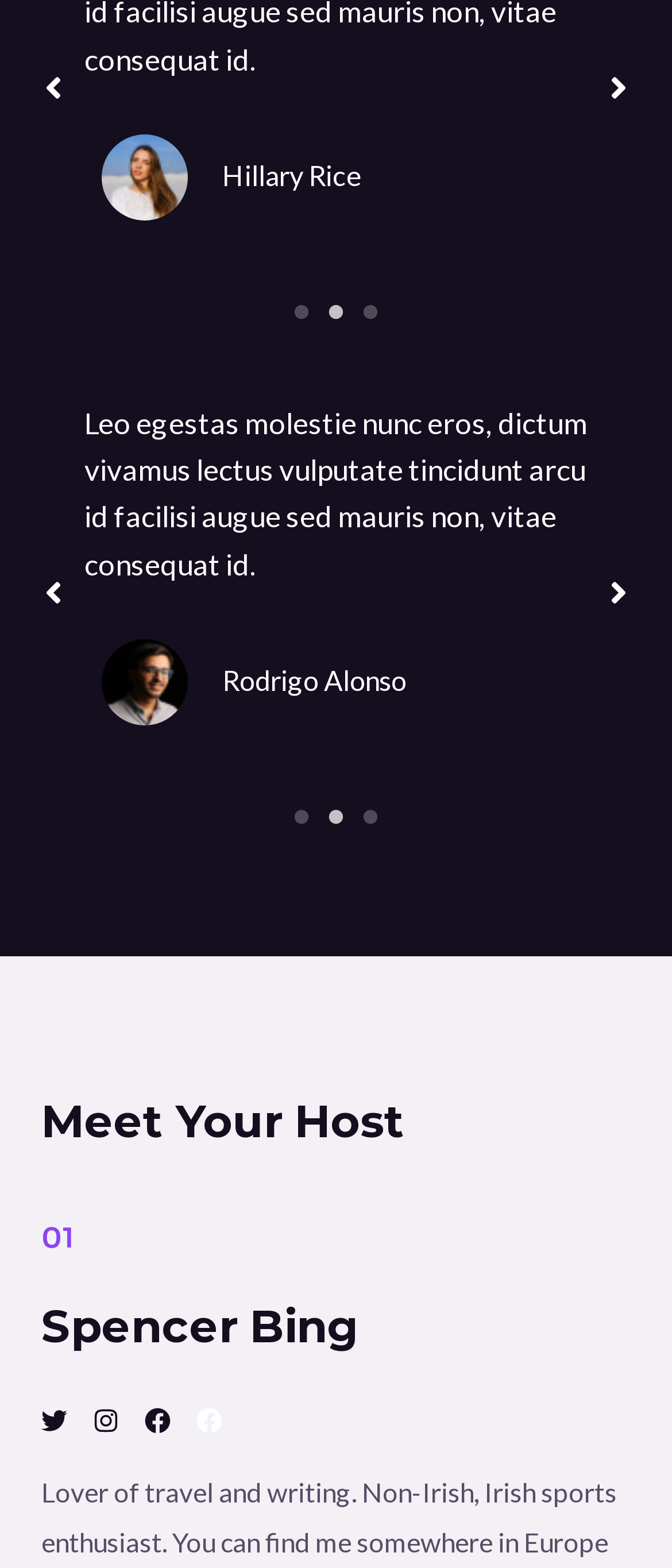Identify the bounding box coordinates of the specific part of the webpage to click to complete this instruction: "Click the 'linkedin' button".

[0.138, 0.898, 0.177, 0.915]